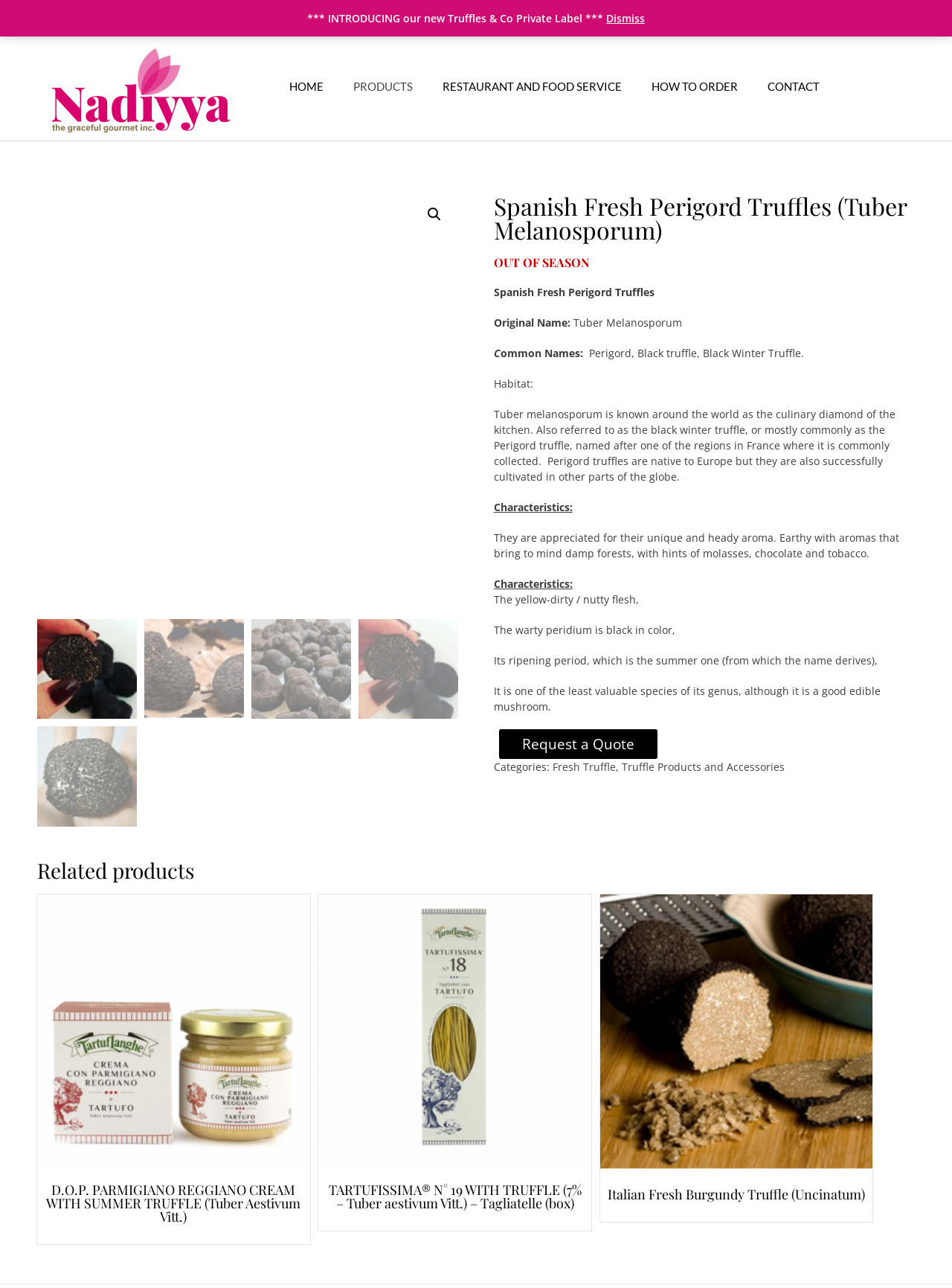What is the aroma of the truffle?
Answer briefly with a single word or phrase based on the image.

Earthy with hints of molasses, chocolate and tobacco